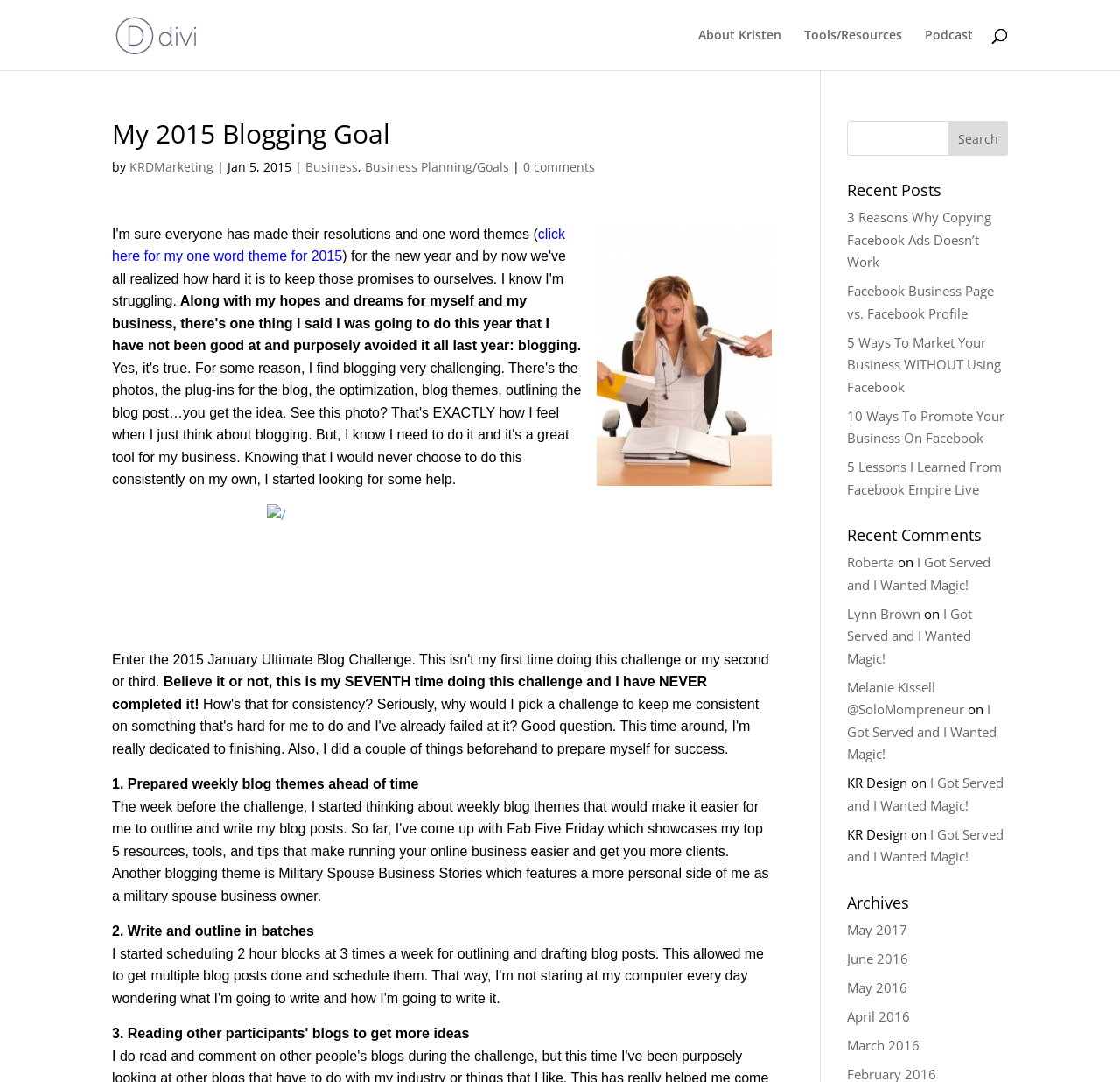Please determine the bounding box coordinates of the clickable area required to carry out the following instruction: "Click on the 'About Kristen' link". The coordinates must be four float numbers between 0 and 1, represented as [left, top, right, bottom].

[0.623, 0.027, 0.698, 0.065]